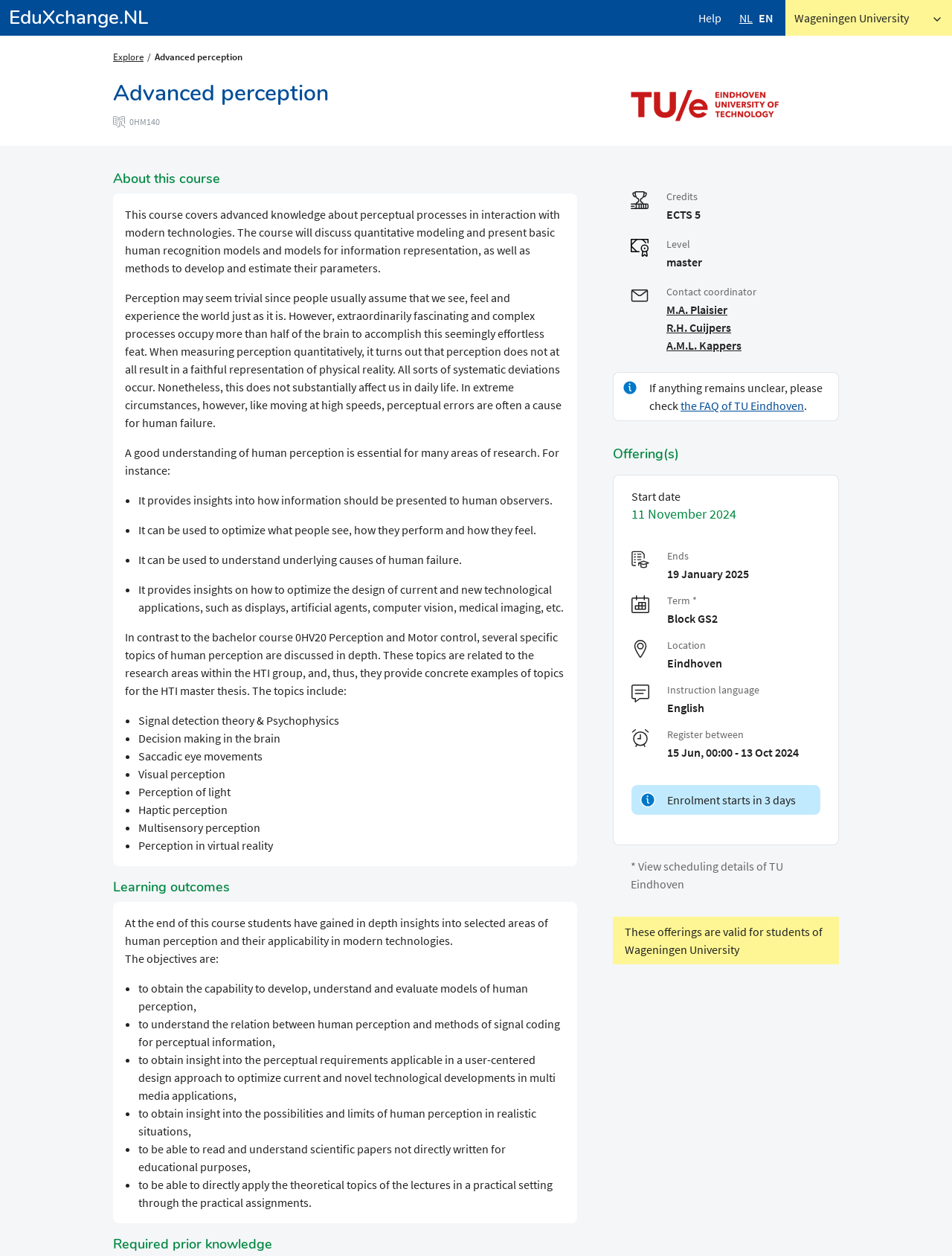Please determine the bounding box coordinates for the element that should be clicked to follow these instructions: "Click the 'Help' link".

[0.724, 0.0, 0.767, 0.028]